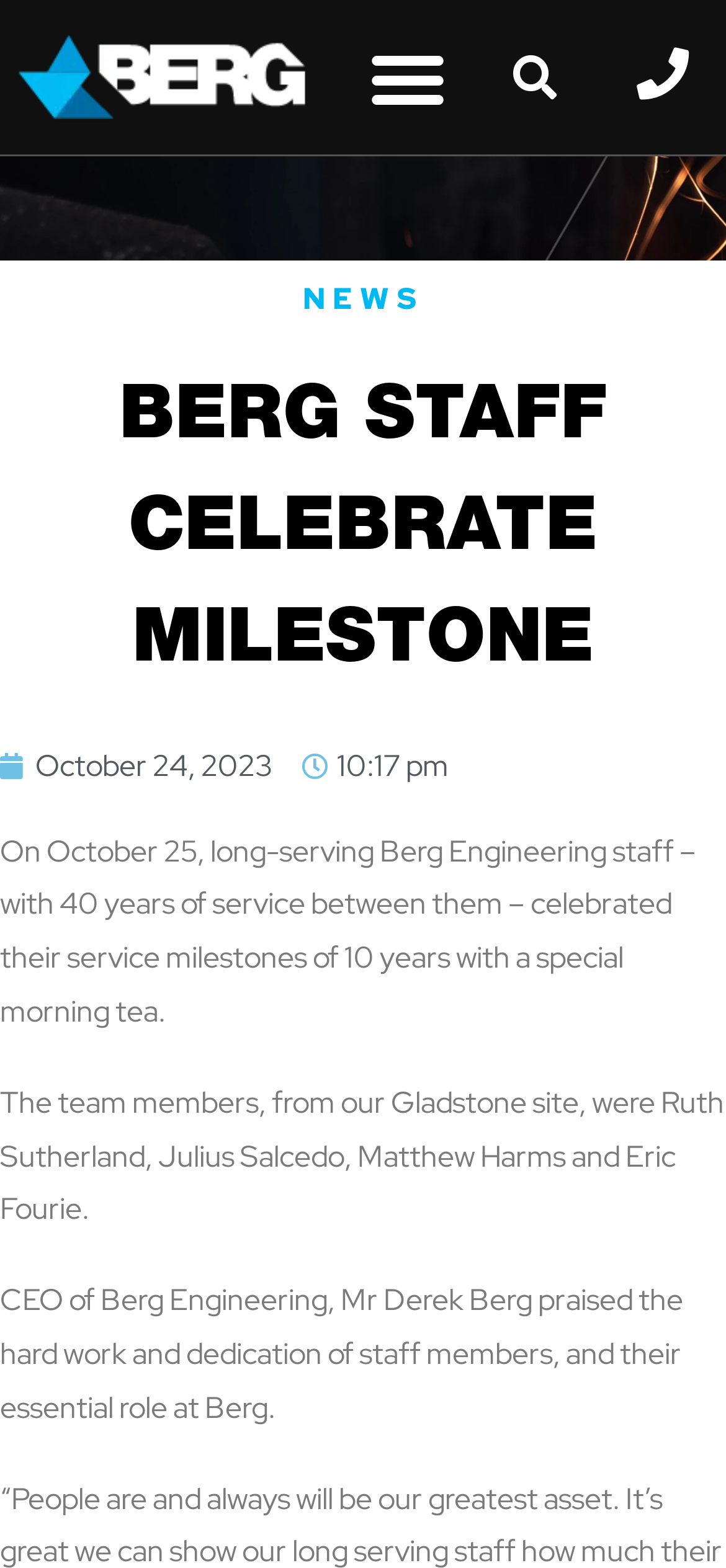What is the location of the staff members?
Answer the question with just one word or phrase using the image.

Gladstone site